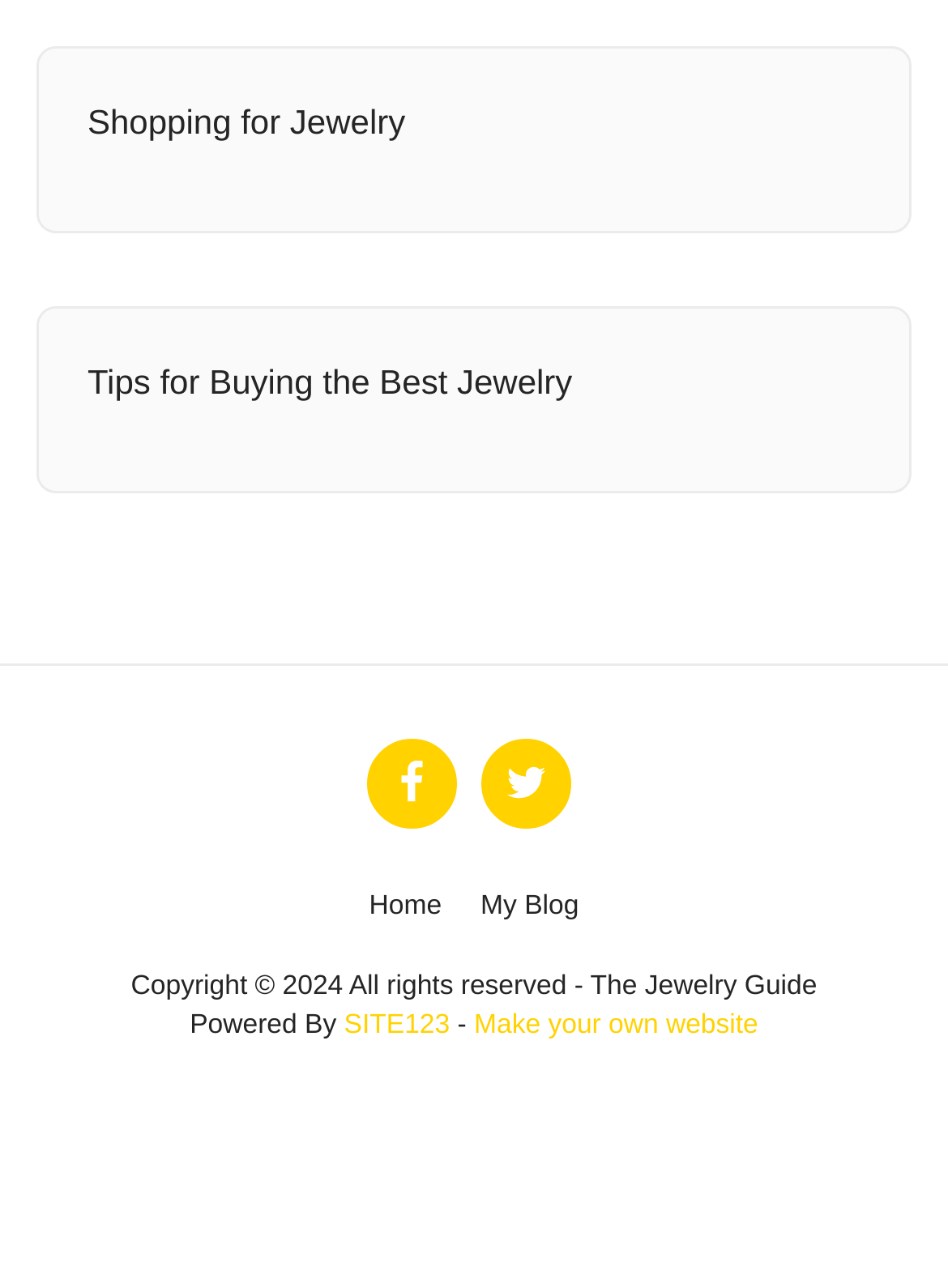Give the bounding box coordinates for the element described as: "My Blog".

[0.507, 0.686, 0.611, 0.723]